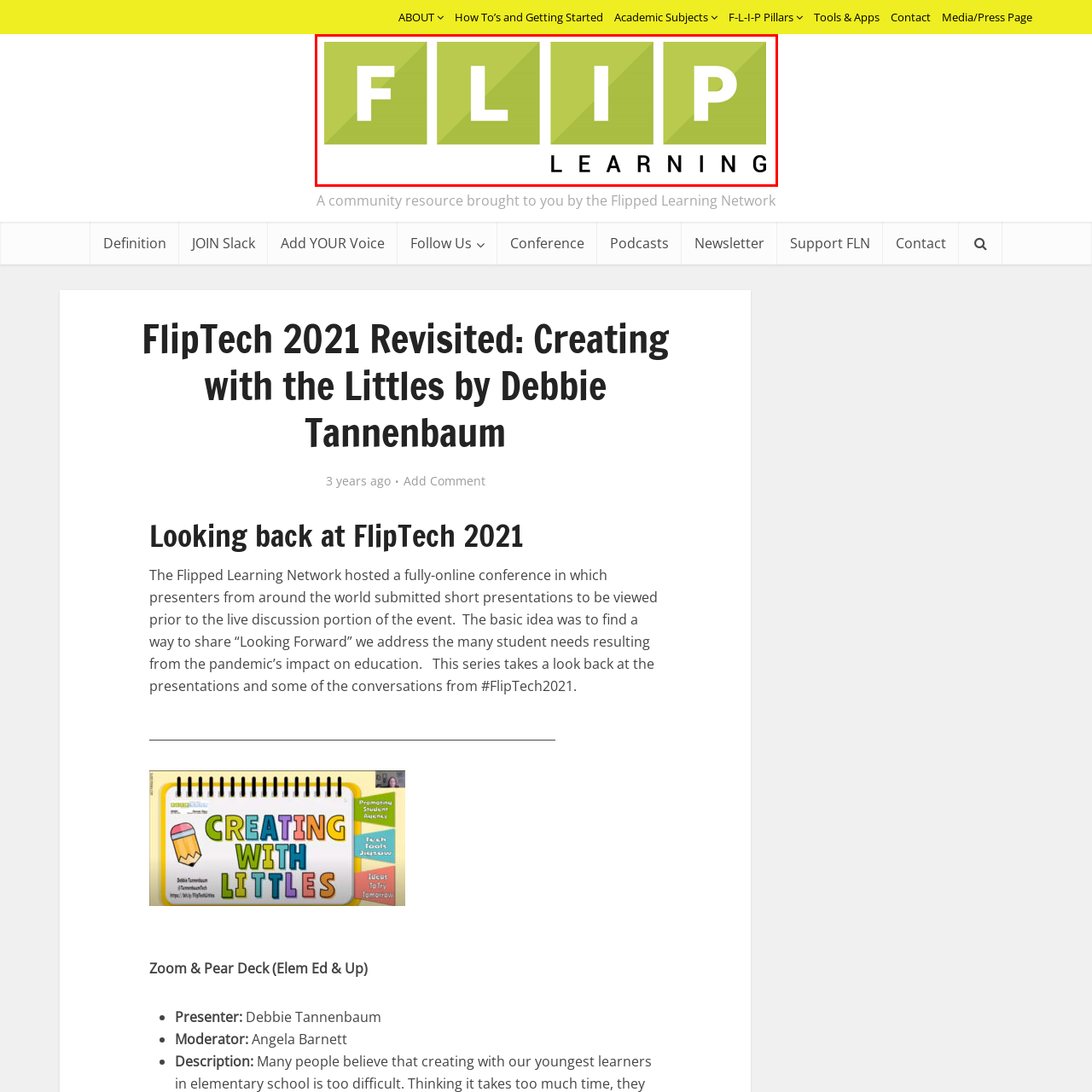How many letters are uniquely presented in the logo?
Review the content shown inside the red bounding box in the image and offer a detailed answer to the question, supported by the visual evidence.

Each letter of the word 'FLIP' is uniquely presented in the logo, and since 'FLIP' has 4 letters, there are 4 letters that are uniquely presented in the logo.